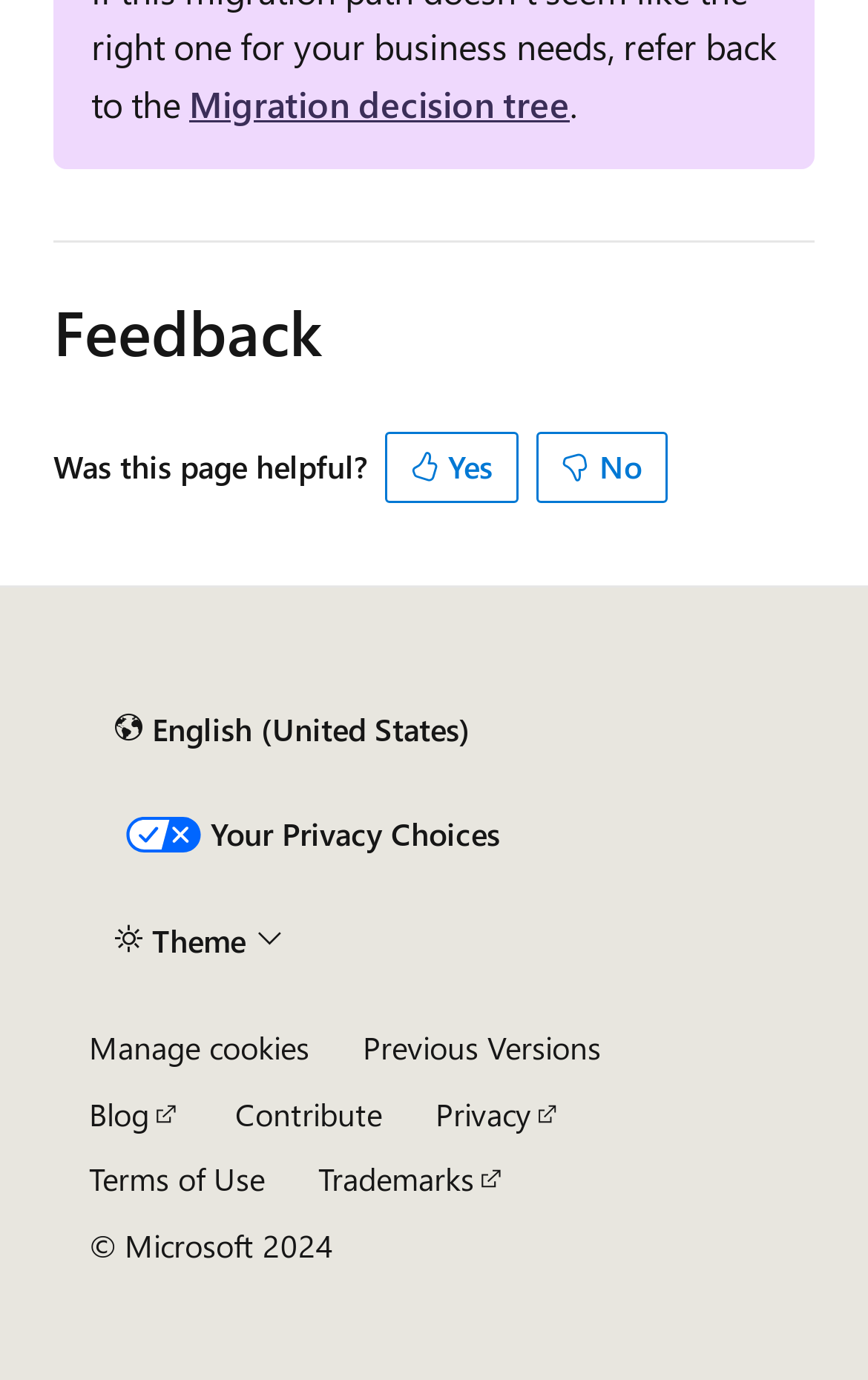Please give a short response to the question using one word or a phrase:
What is the theme button used for?

To change theme